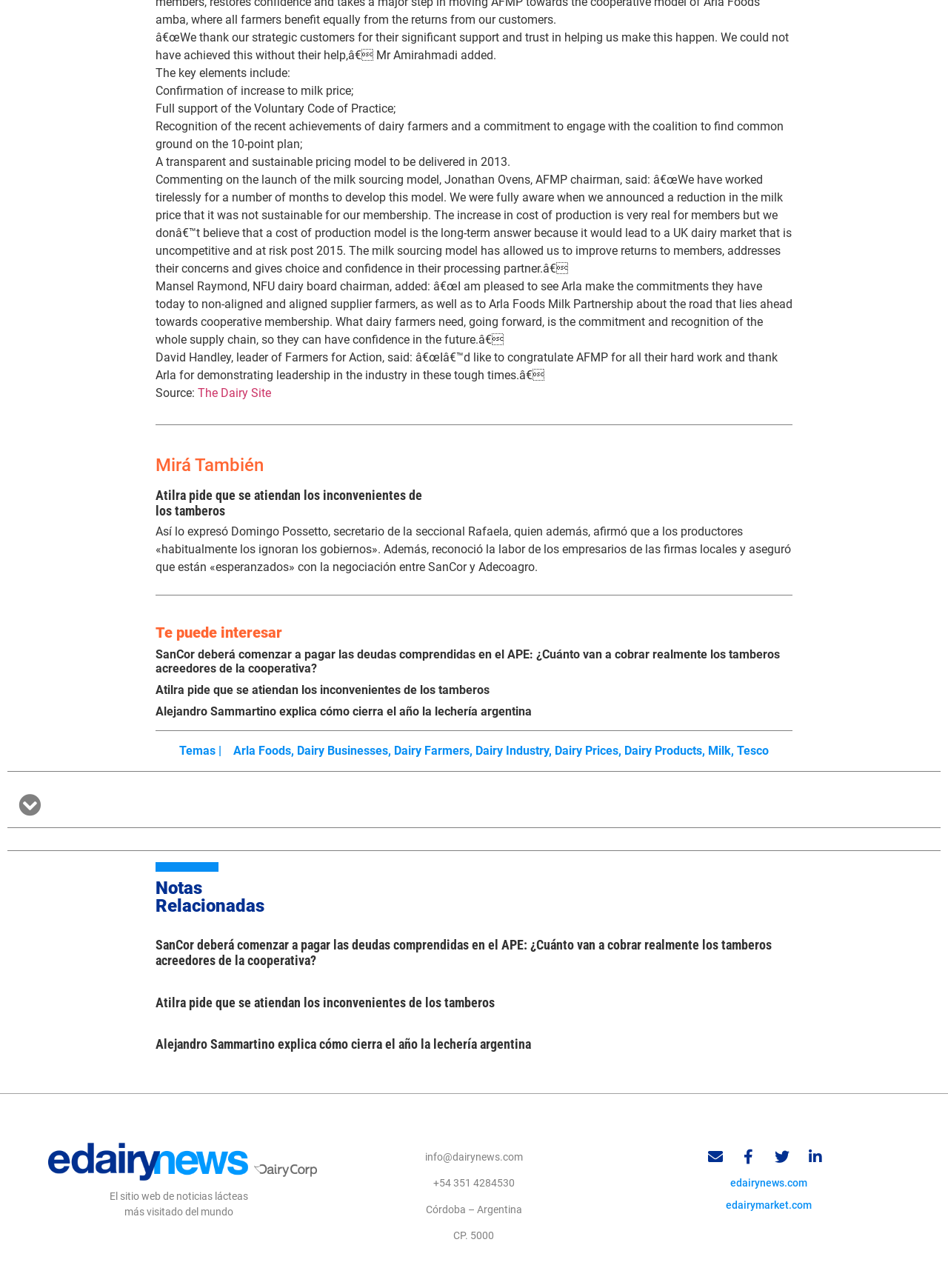Based on the description "About", find the bounding box of the specified UI element.

None